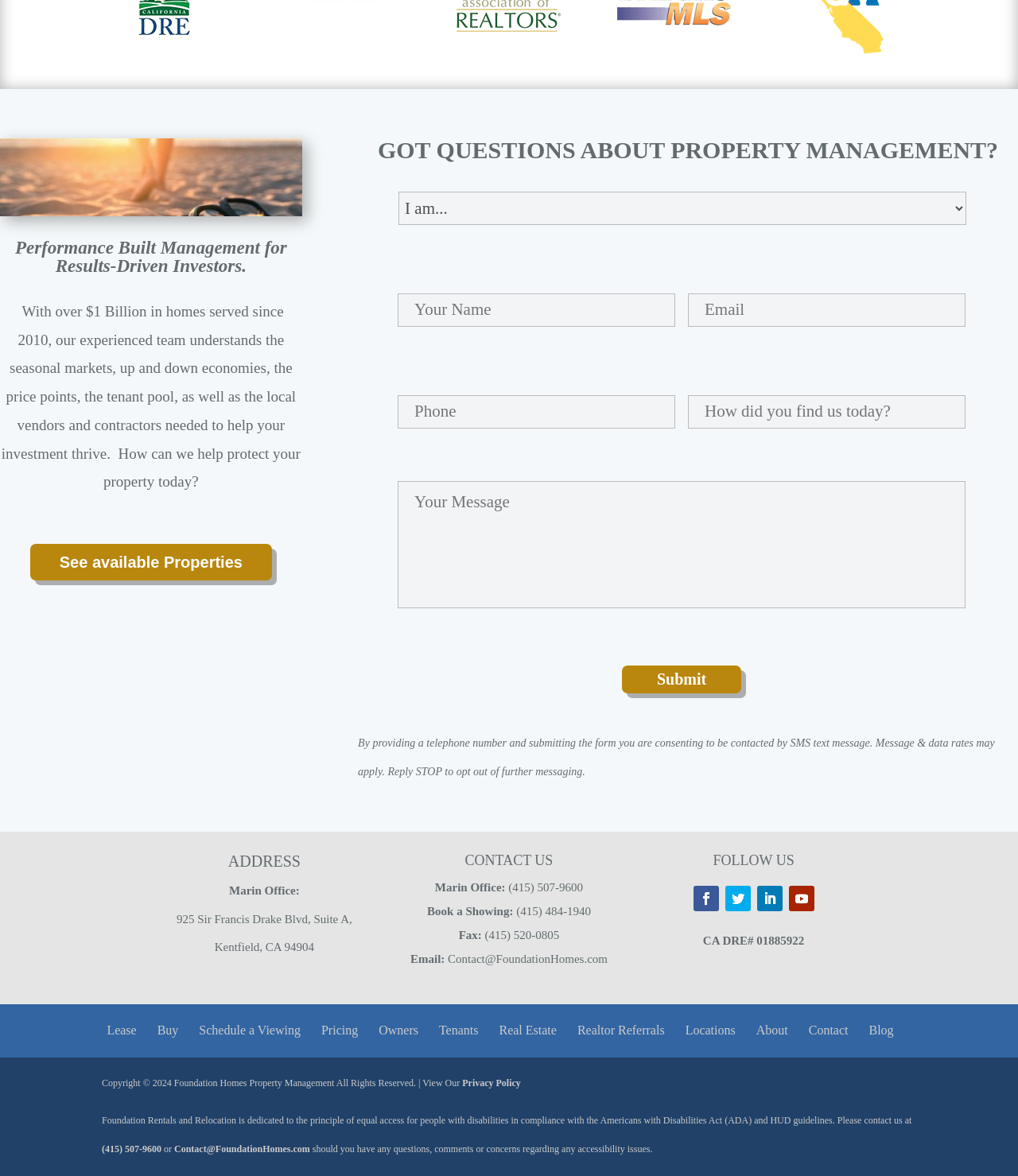How many social media links are available on the webpage?
Answer the question based on the image using a single word or a brief phrase.

4